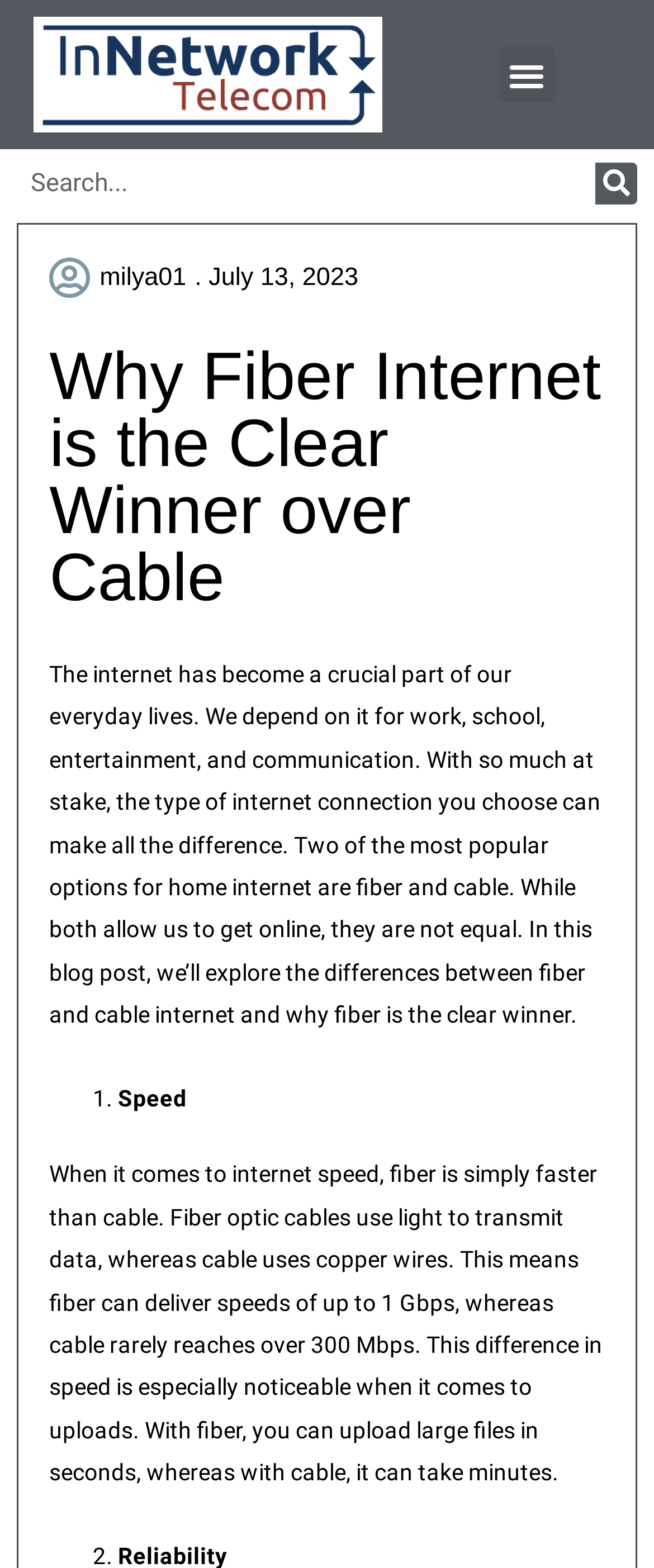Locate the bounding box coordinates for the element described below: "Search". The coordinates must be four float values between 0 and 1, formatted as [left, top, right, bottom].

[0.91, 0.103, 0.974, 0.13]